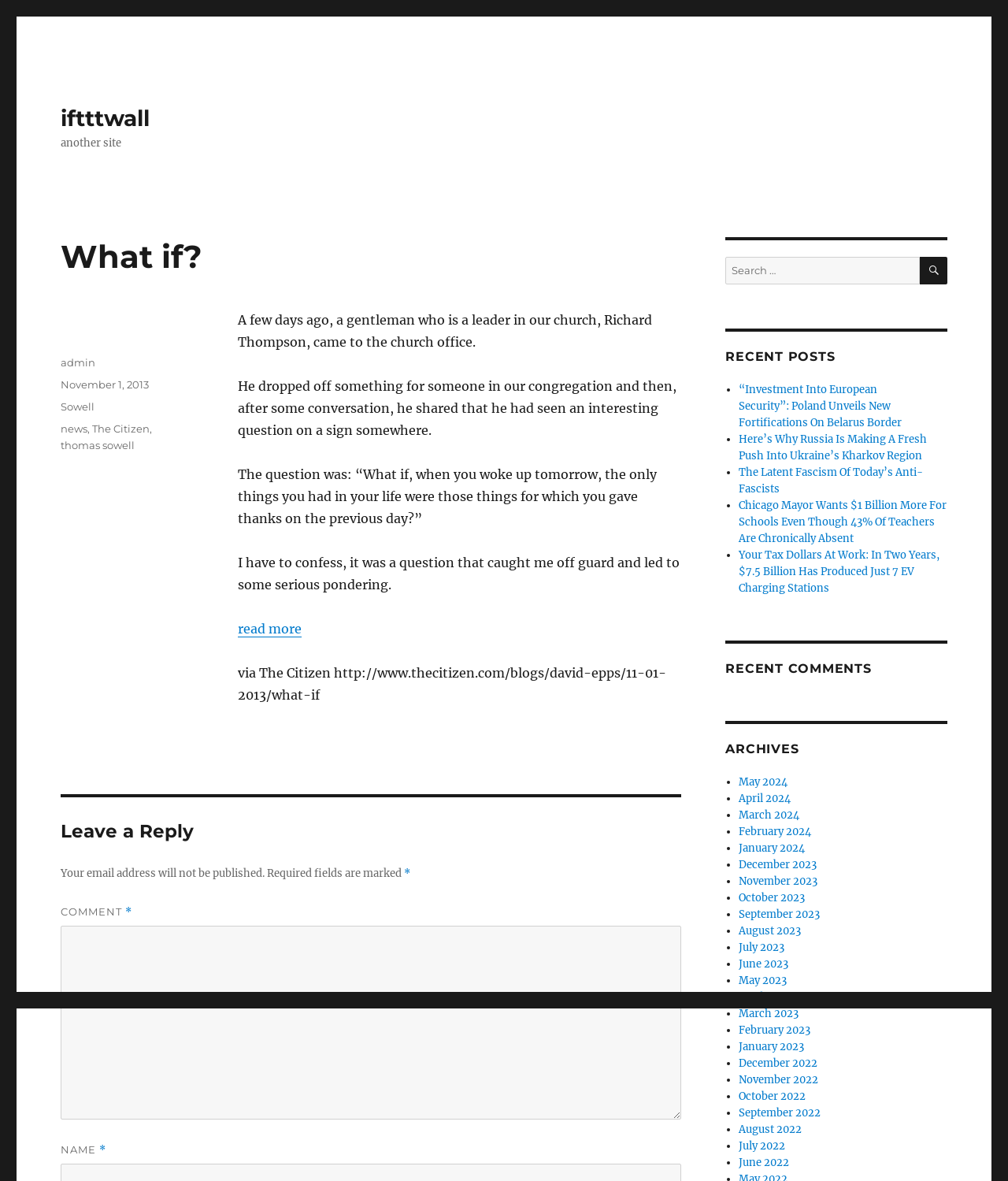Please identify the coordinates of the bounding box for the clickable region that will accomplish this instruction: "read more".

[0.236, 0.526, 0.299, 0.539]